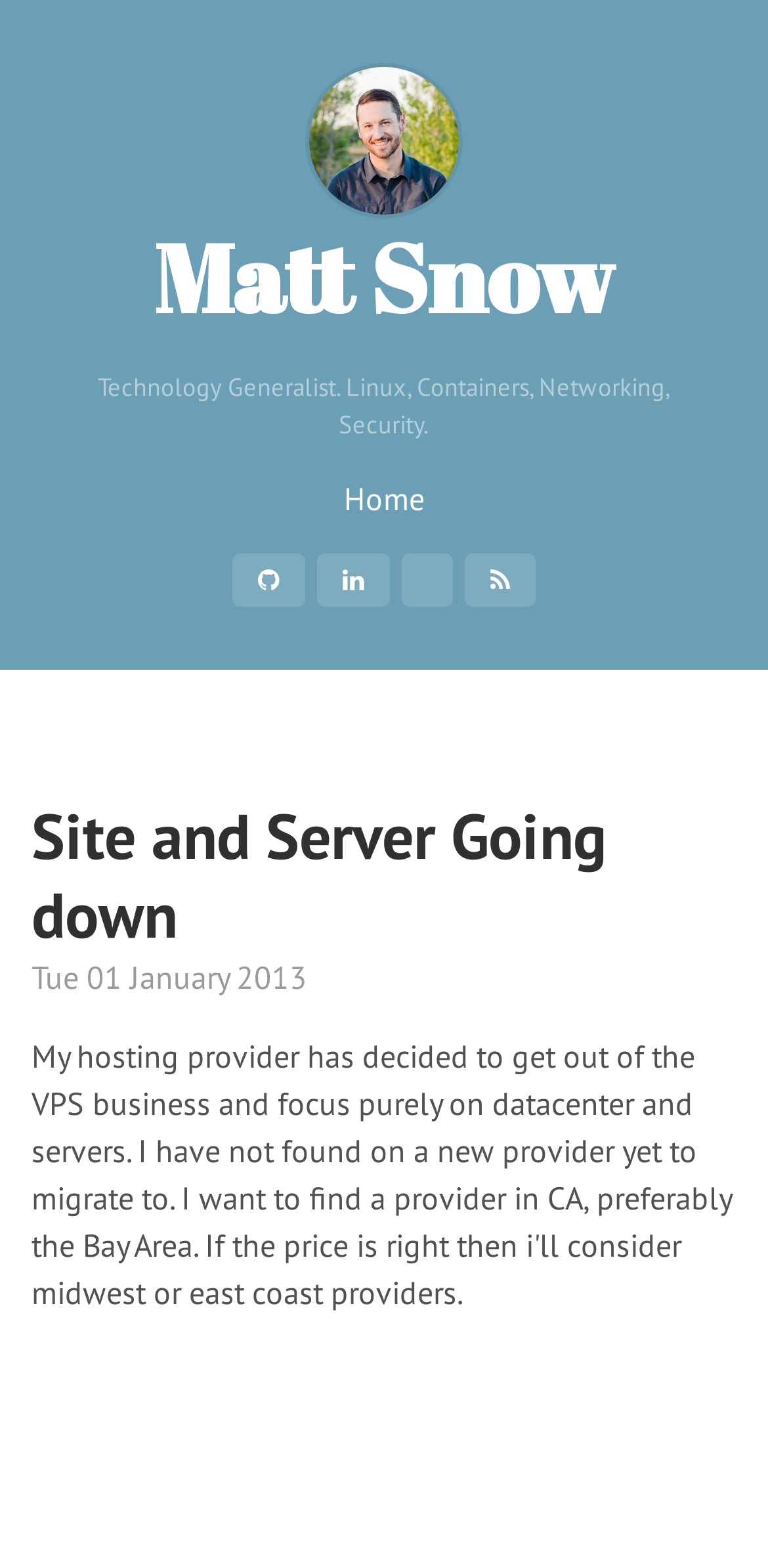Answer the question using only a single word or phrase: 
What is the author's name?

Matt Snow